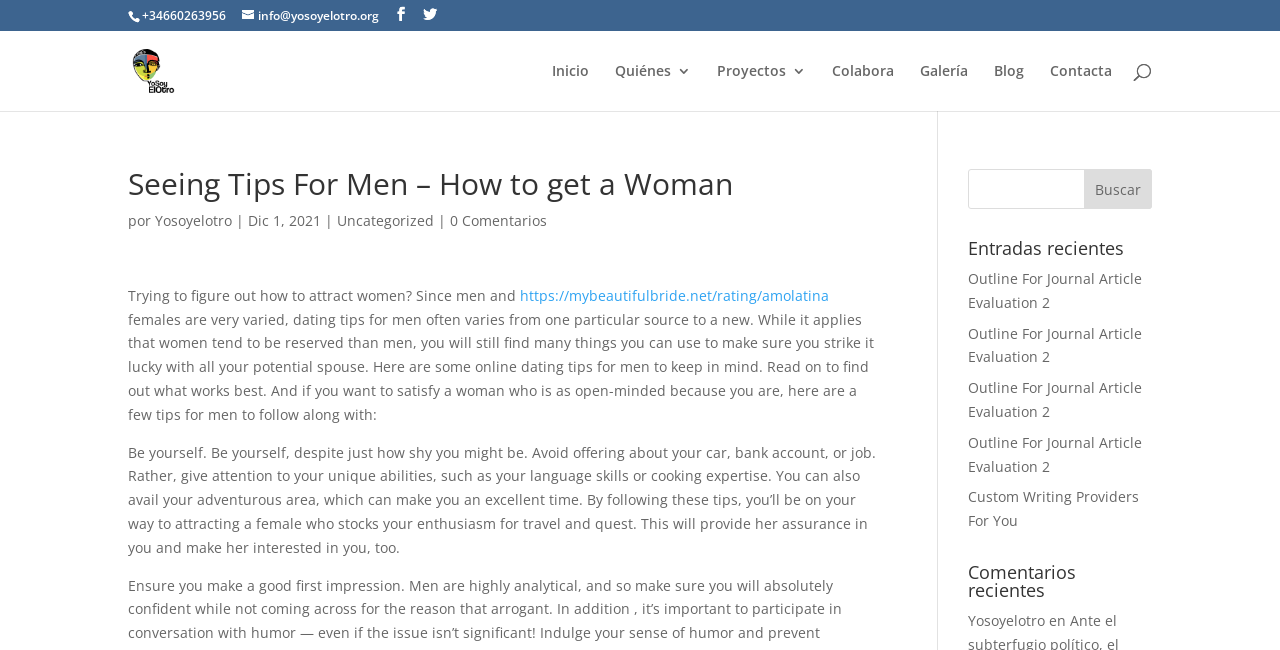What is the topic of the blog post?
Refer to the image and respond with a one-word or short-phrase answer.

Dating tips for men